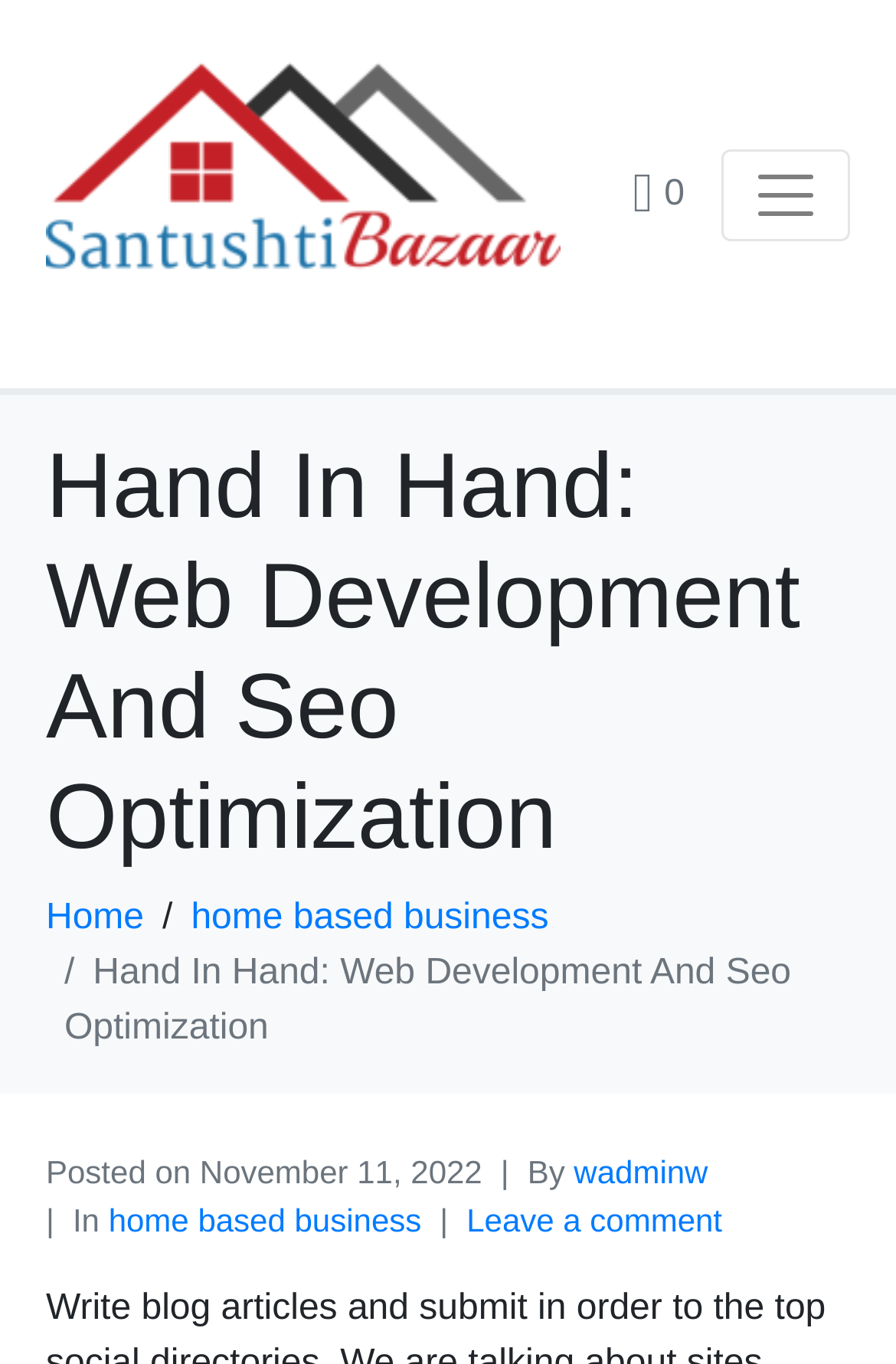What is the category of the post?
Based on the image, answer the question with a single word or brief phrase.

home based business